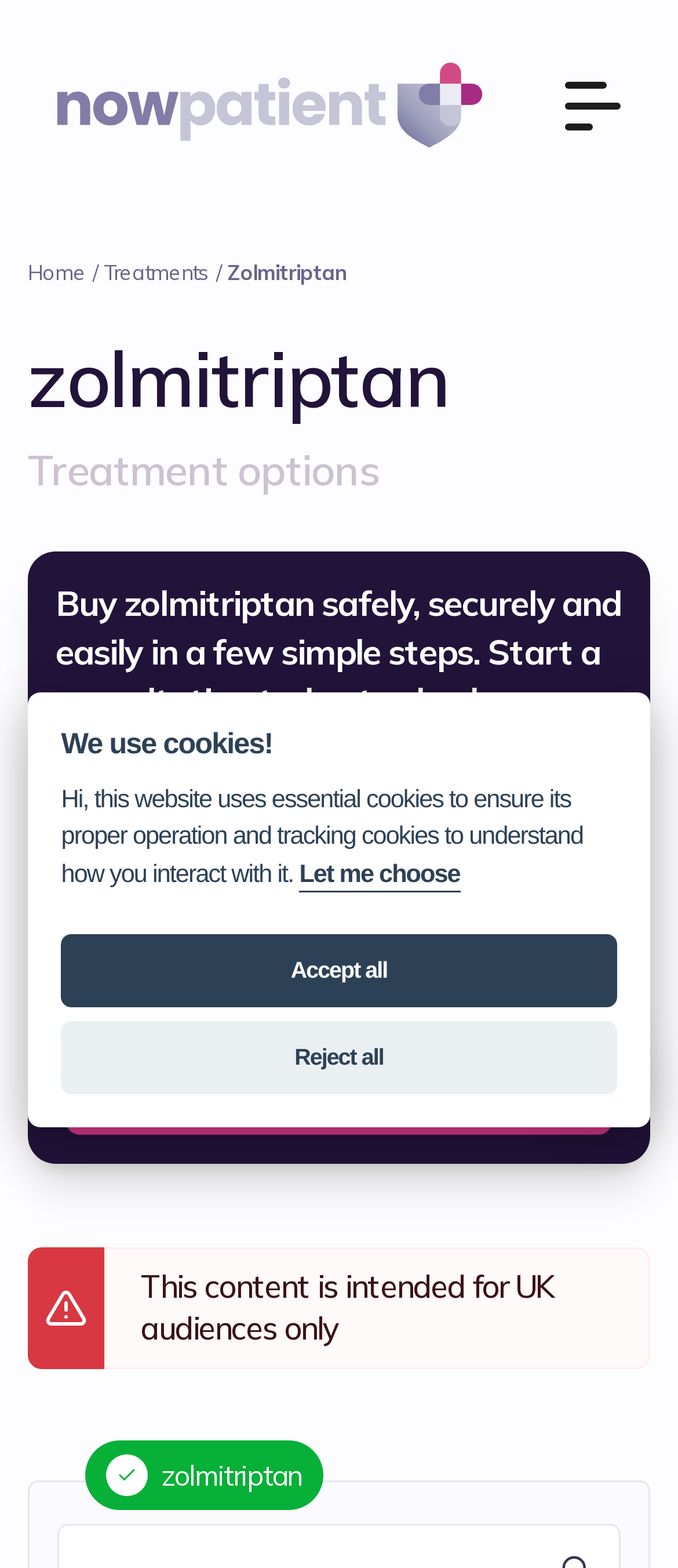Can you give a comprehensive explanation to the question given the content of the image?
What is the name of the online pharmacy?

The name of the online pharmacy can be found in the link element with the text 'NowPatient Logo', which is likely the logo of the pharmacy.